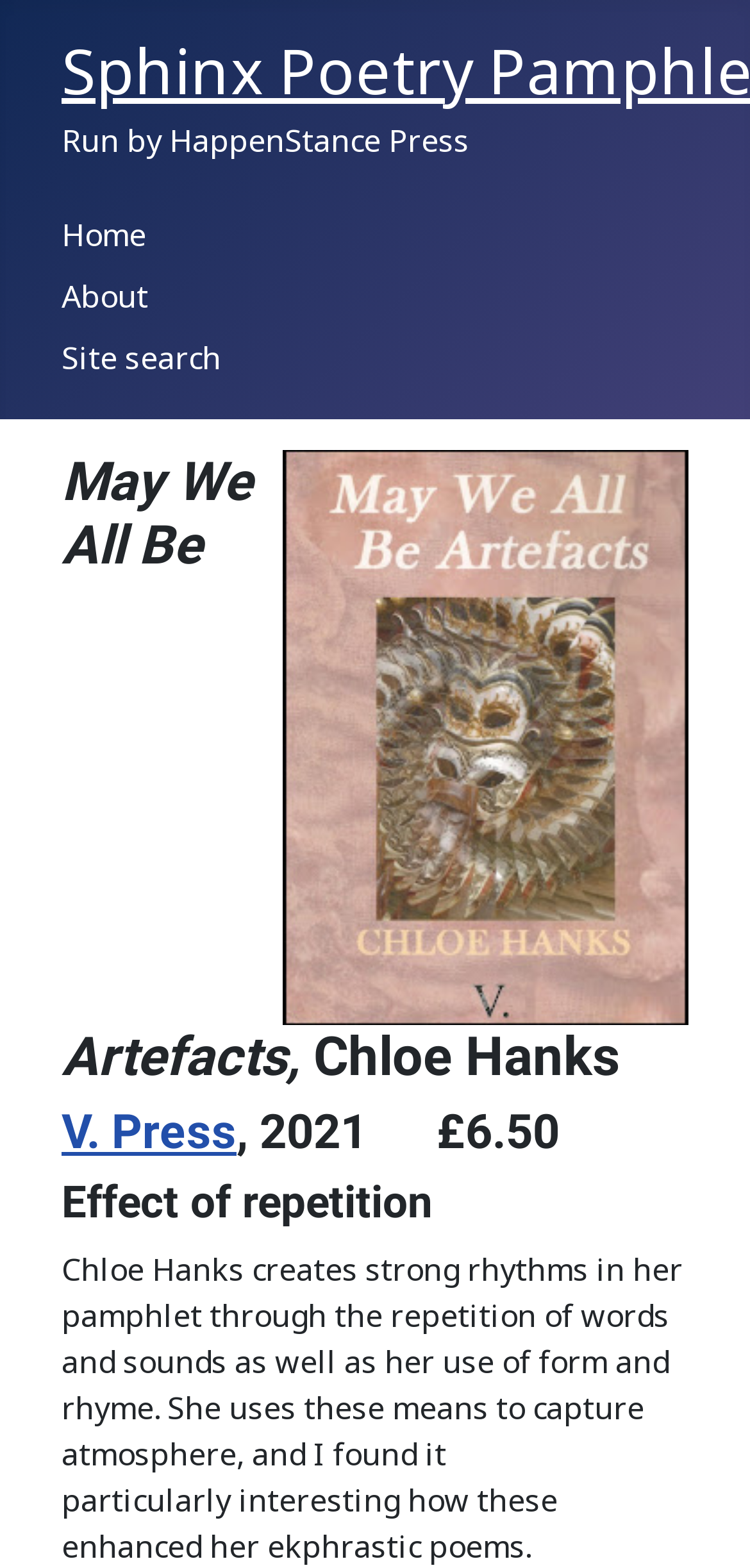Refer to the image and offer a detailed explanation in response to the question: What is the publisher of the pamphlet?

The publisher of the pamphlet can be found in the heading element that contains the text 'V. Press, 2021 £6.50', which suggests that V. Press is the publisher of the pamphlet.